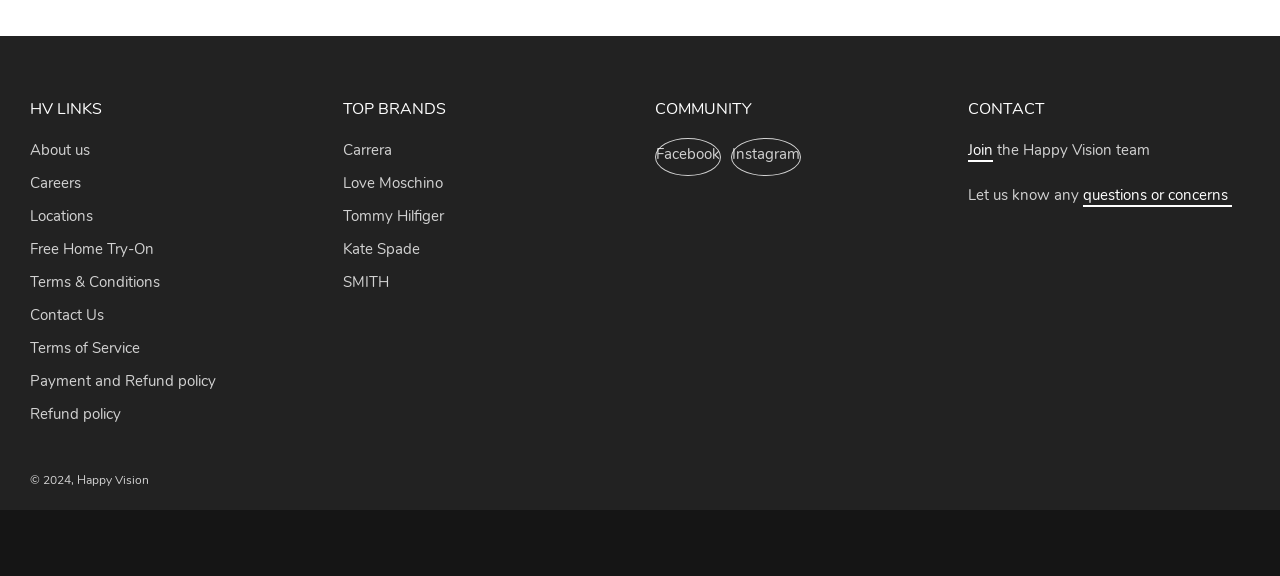Please identify the bounding box coordinates of the element I should click to complete this instruction: 'Contact us'. The coordinates should be given as four float numbers between 0 and 1, like this: [left, top, right, bottom].

[0.023, 0.529, 0.081, 0.564]